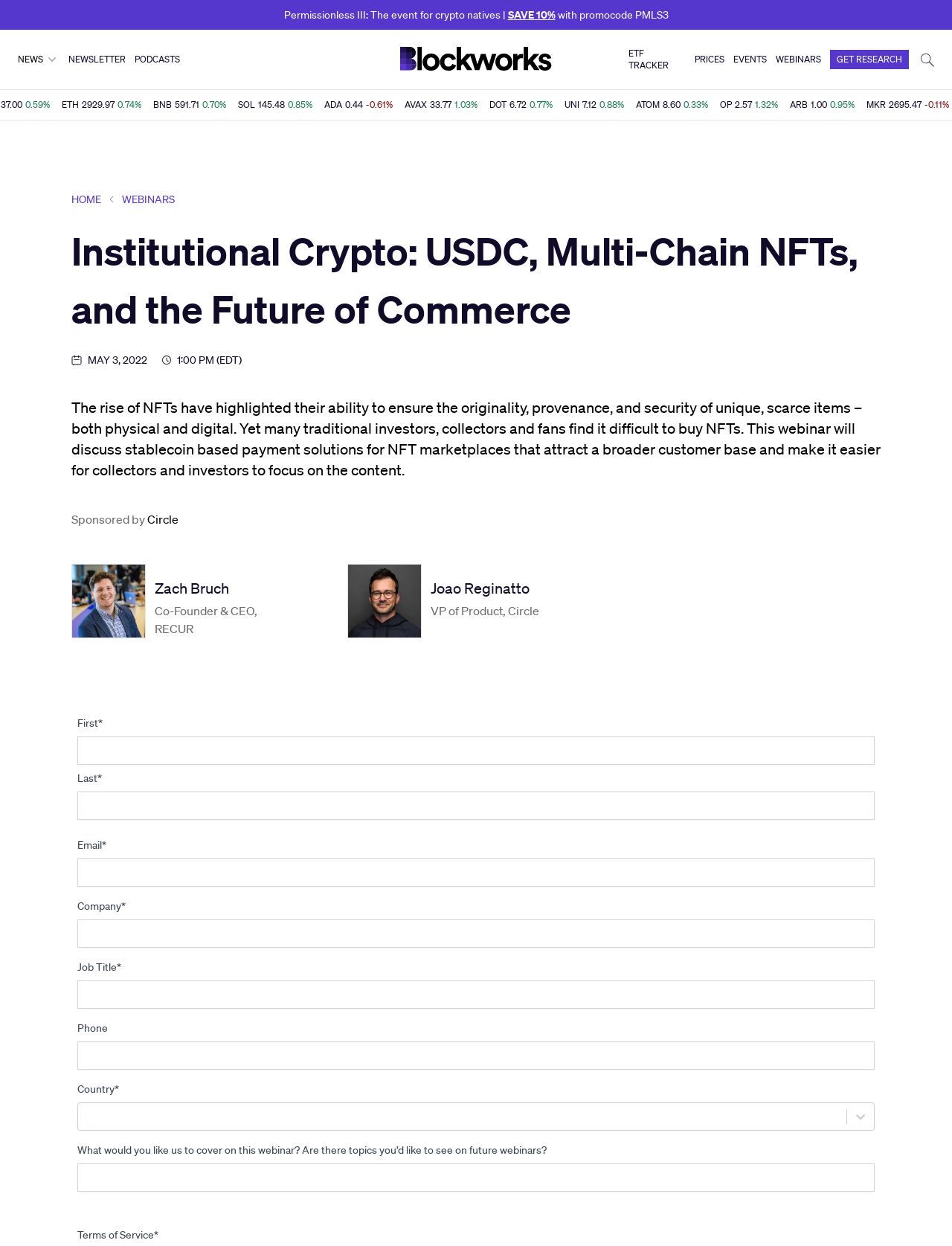Please specify the bounding box coordinates of the clickable region necessary for completing the following instruction: "Check the price of BTC". The coordinates must consist of four float numbers between 0 and 1, i.e., [left, top, right, bottom].

[0.502, 0.077, 0.587, 0.091]